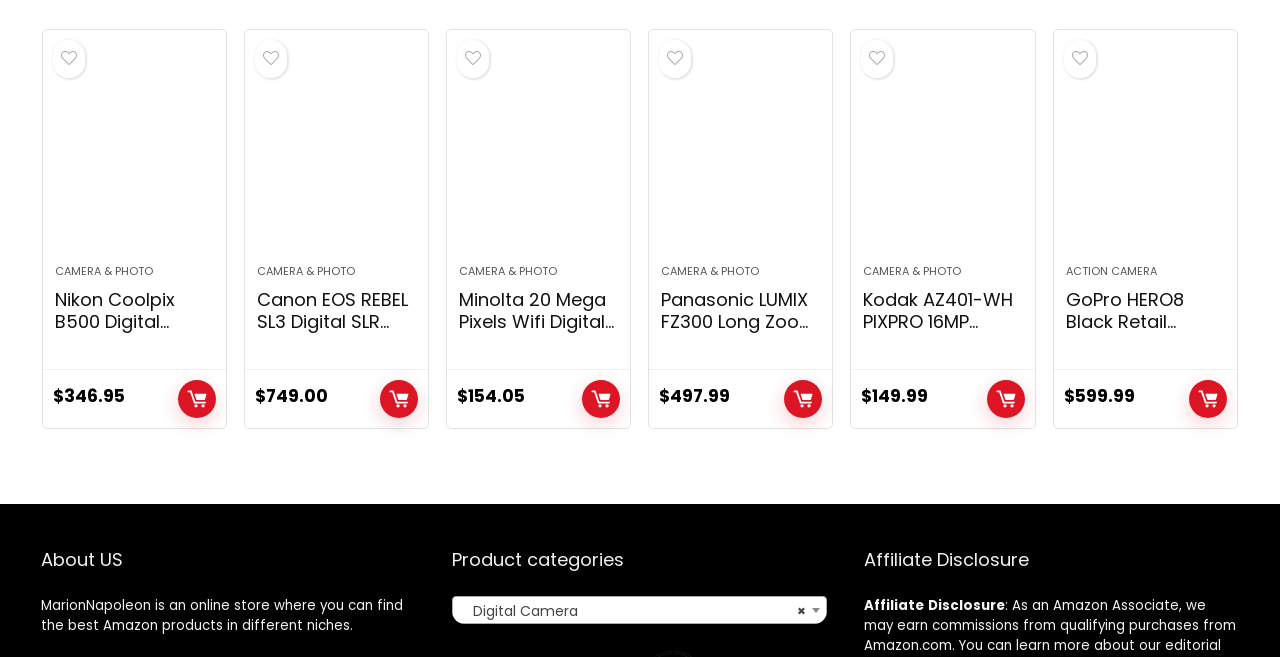Specify the bounding box coordinates of the element's region that should be clicked to achieve the following instruction: "Click on 'ADD TO CART' for Nikon Coolpix B500 Digital Camera". The bounding box coordinates consist of four float numbers between 0 and 1, in the format [left, top, right, bottom].

[0.139, 0.579, 0.169, 0.636]